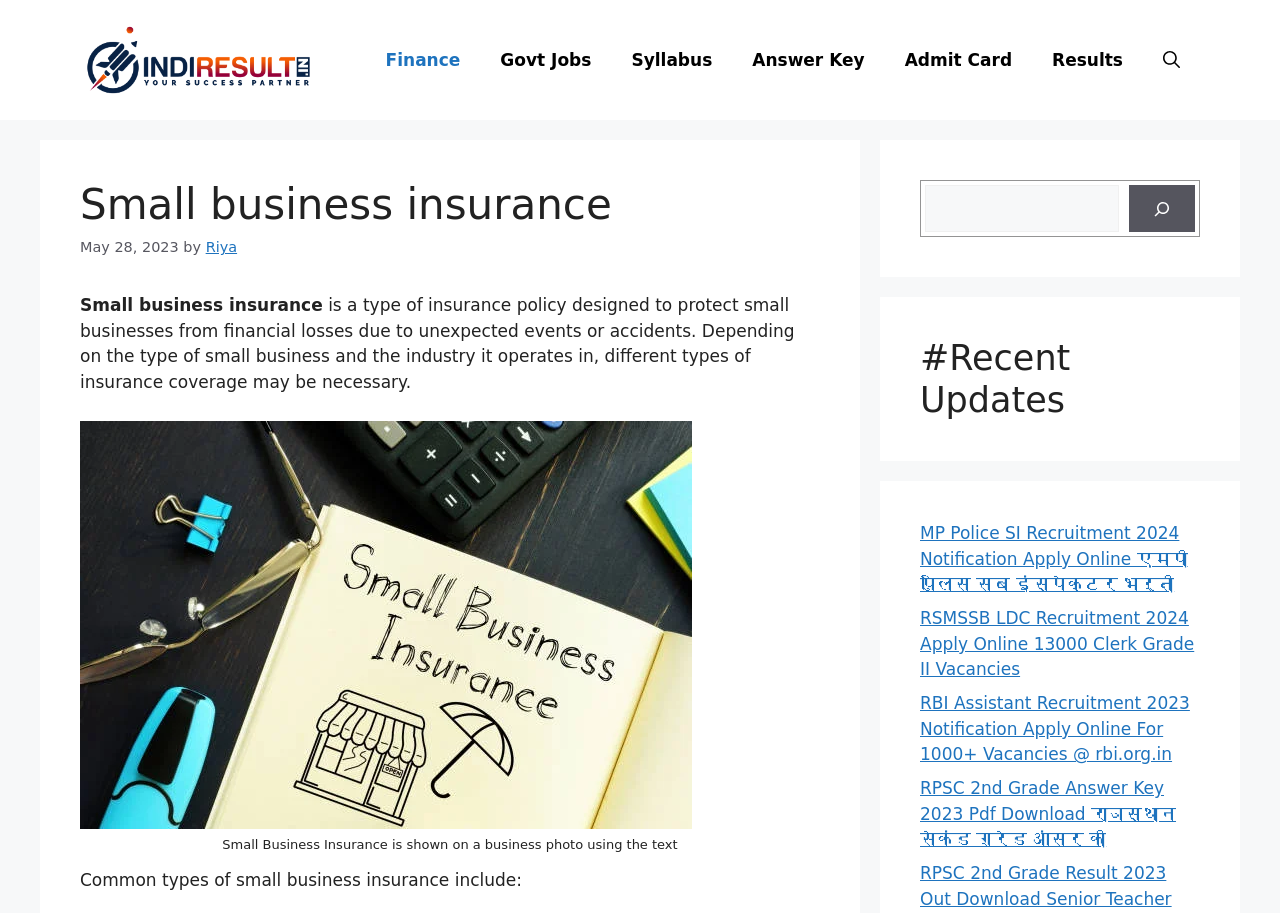Specify the bounding box coordinates of the element's region that should be clicked to achieve the following instruction: "Search for something". The bounding box coordinates consist of four float numbers between 0 and 1, in the format [left, top, right, bottom].

[0.723, 0.202, 0.874, 0.254]